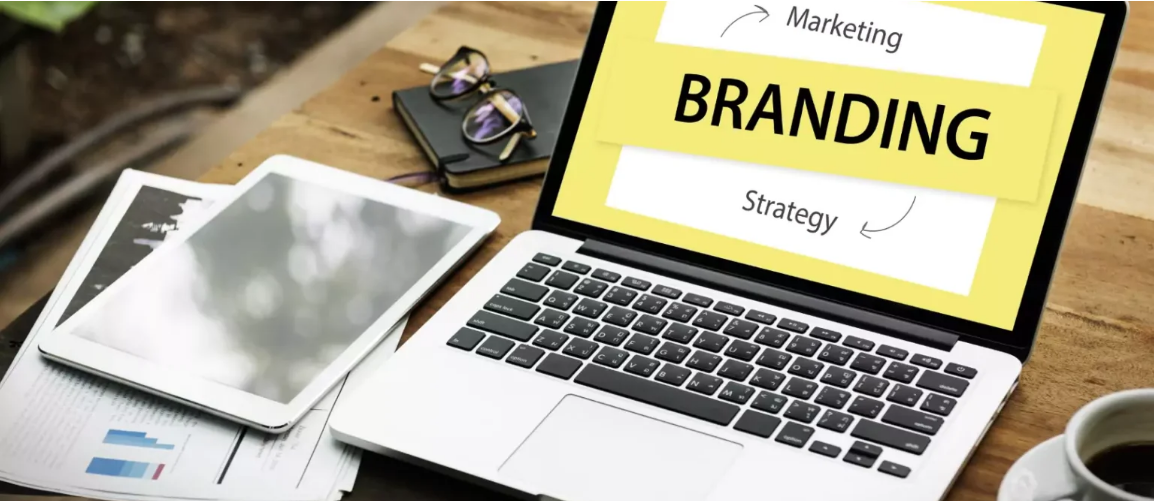Provide a one-word or short-phrase answer to the question:
What personal item is present on the table?

Eyeglasses